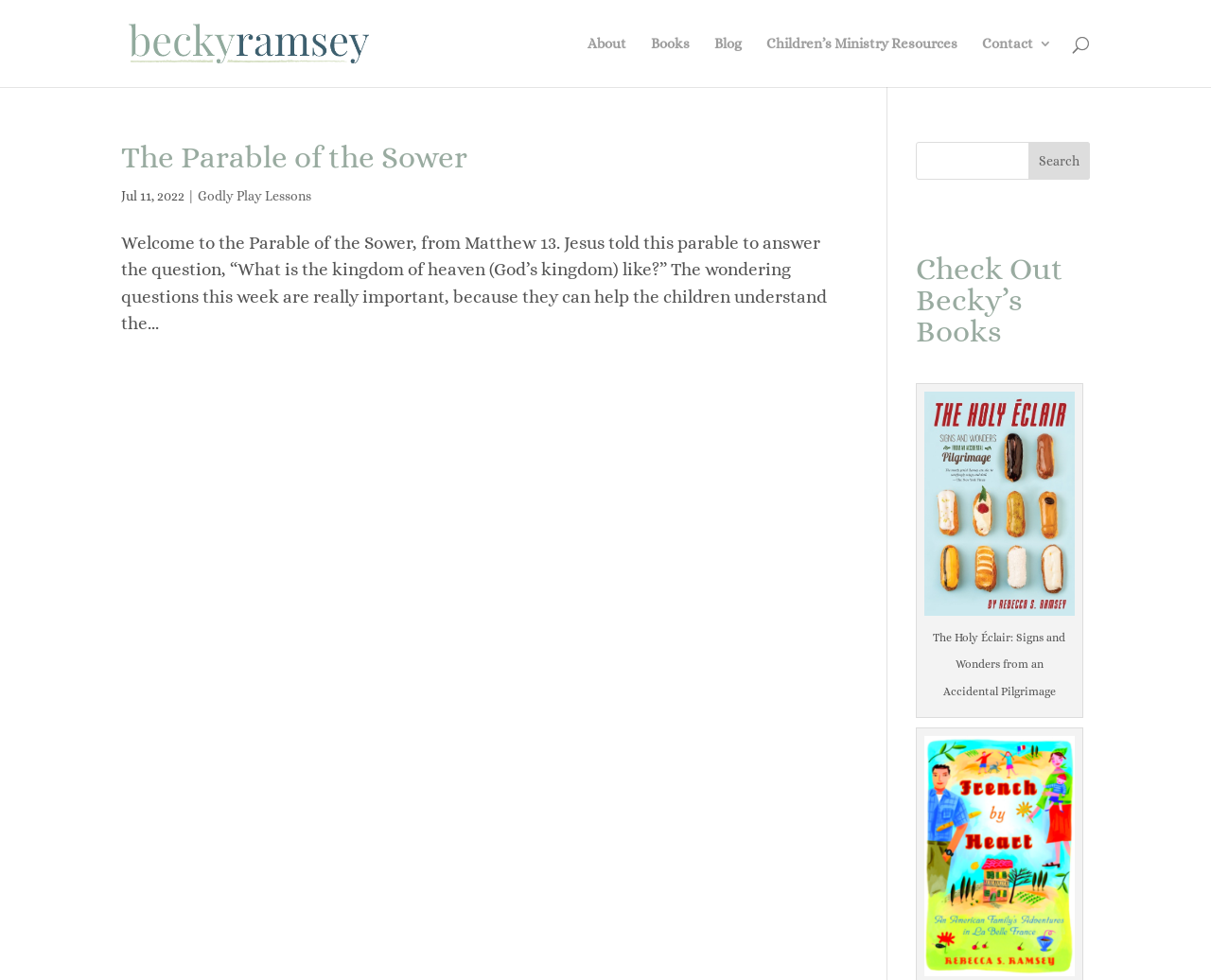Find the bounding box coordinates of the element you need to click on to perform this action: 'Click on the 'PROJECT TANGO' link'. The coordinates should be represented by four float values between 0 and 1, in the format [left, top, right, bottom].

None